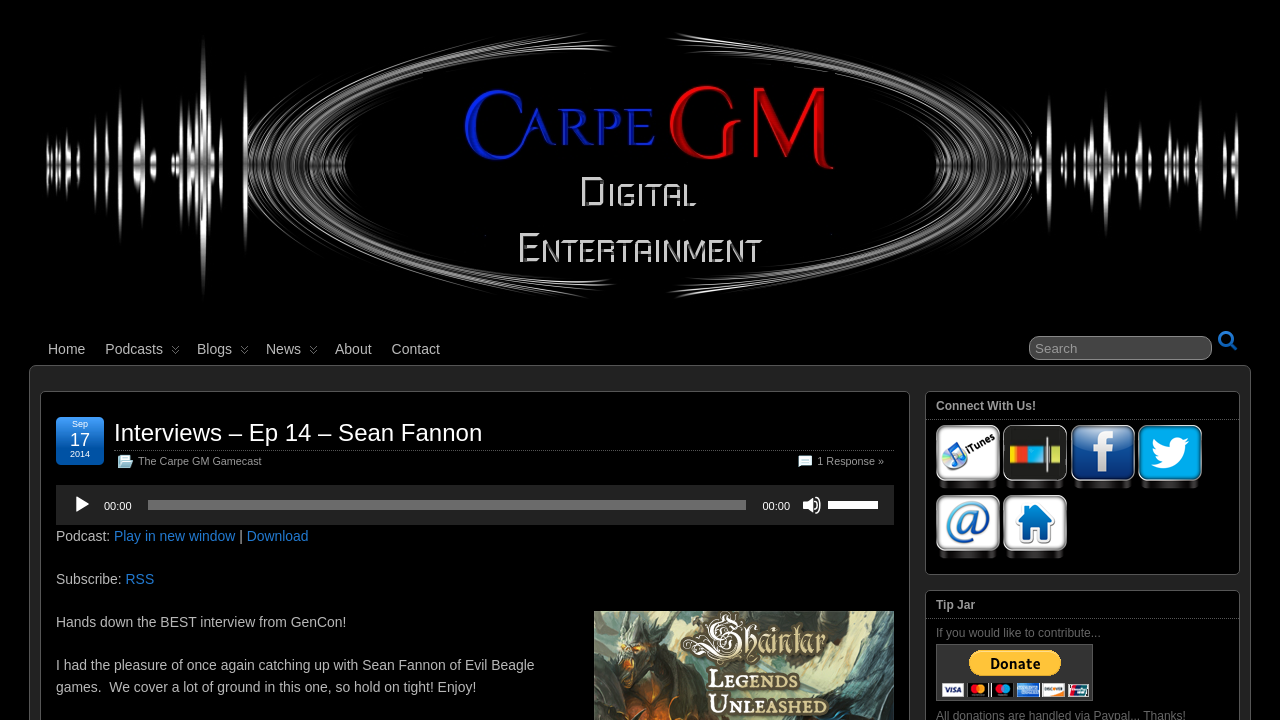Find the bounding box coordinates of the element's region that should be clicked in order to follow the given instruction: "Send an email to dan@carpegm.net". The coordinates should consist of four float numbers between 0 and 1, i.e., [left, top, right, bottom].

[0.731, 0.688, 0.781, 0.777]